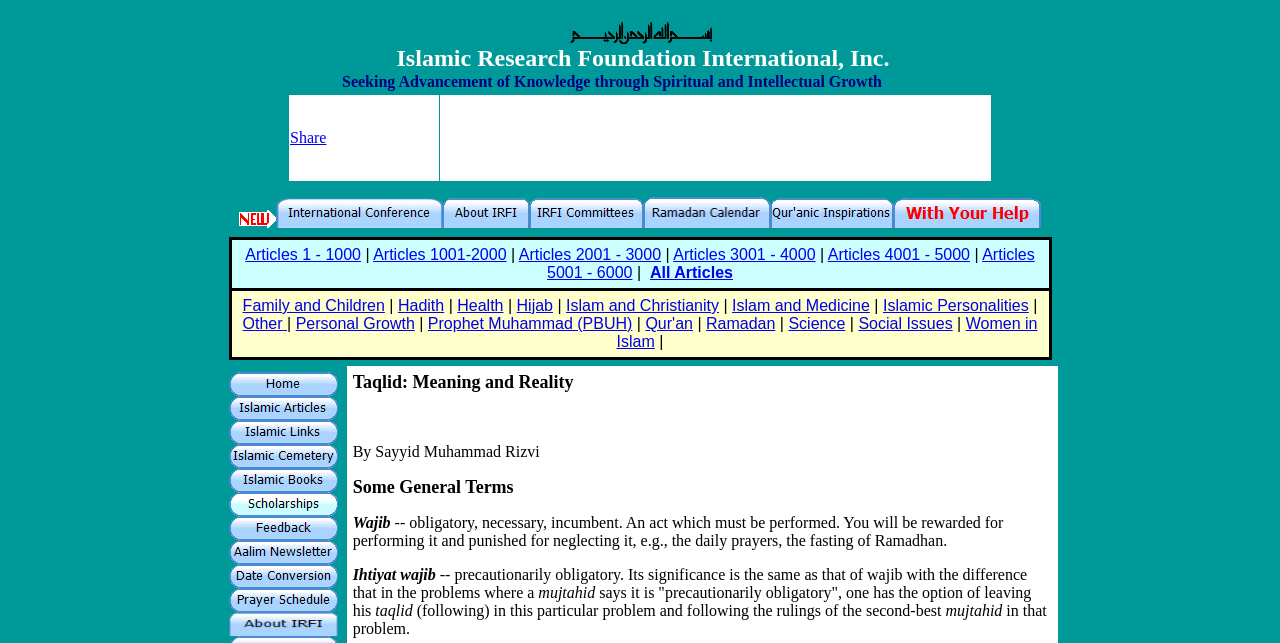Give a one-word or phrase response to the following question: What is the category of the article 'Family and Children'?

Social Issues